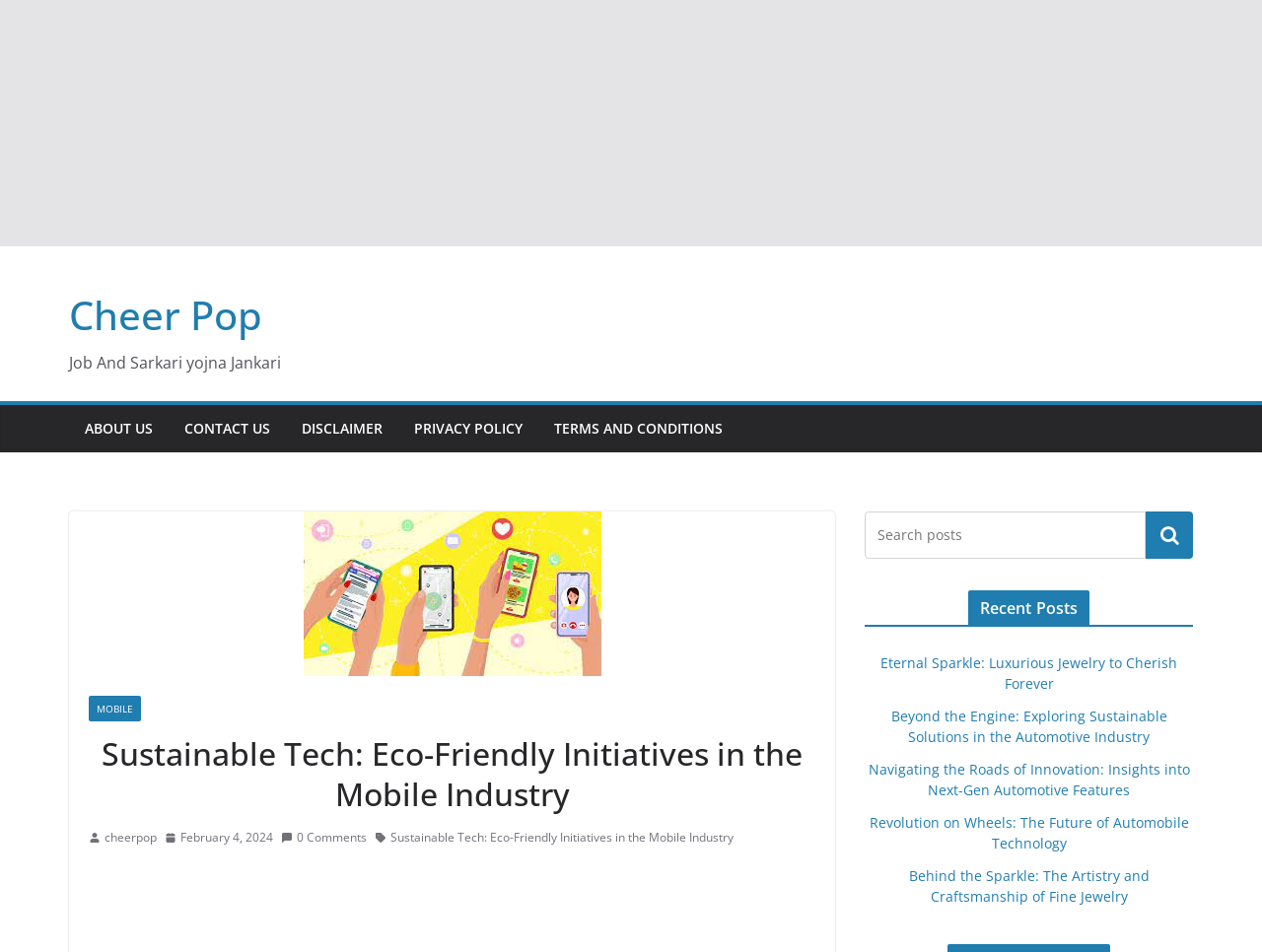Please find the bounding box coordinates of the element that must be clicked to perform the given instruction: "Visit the 'Eternal Sparkle: Luxurious Jewelry to Cherish Forever' page". The coordinates should be four float numbers from 0 to 1, i.e., [left, top, right, bottom].

[0.698, 0.686, 0.933, 0.728]